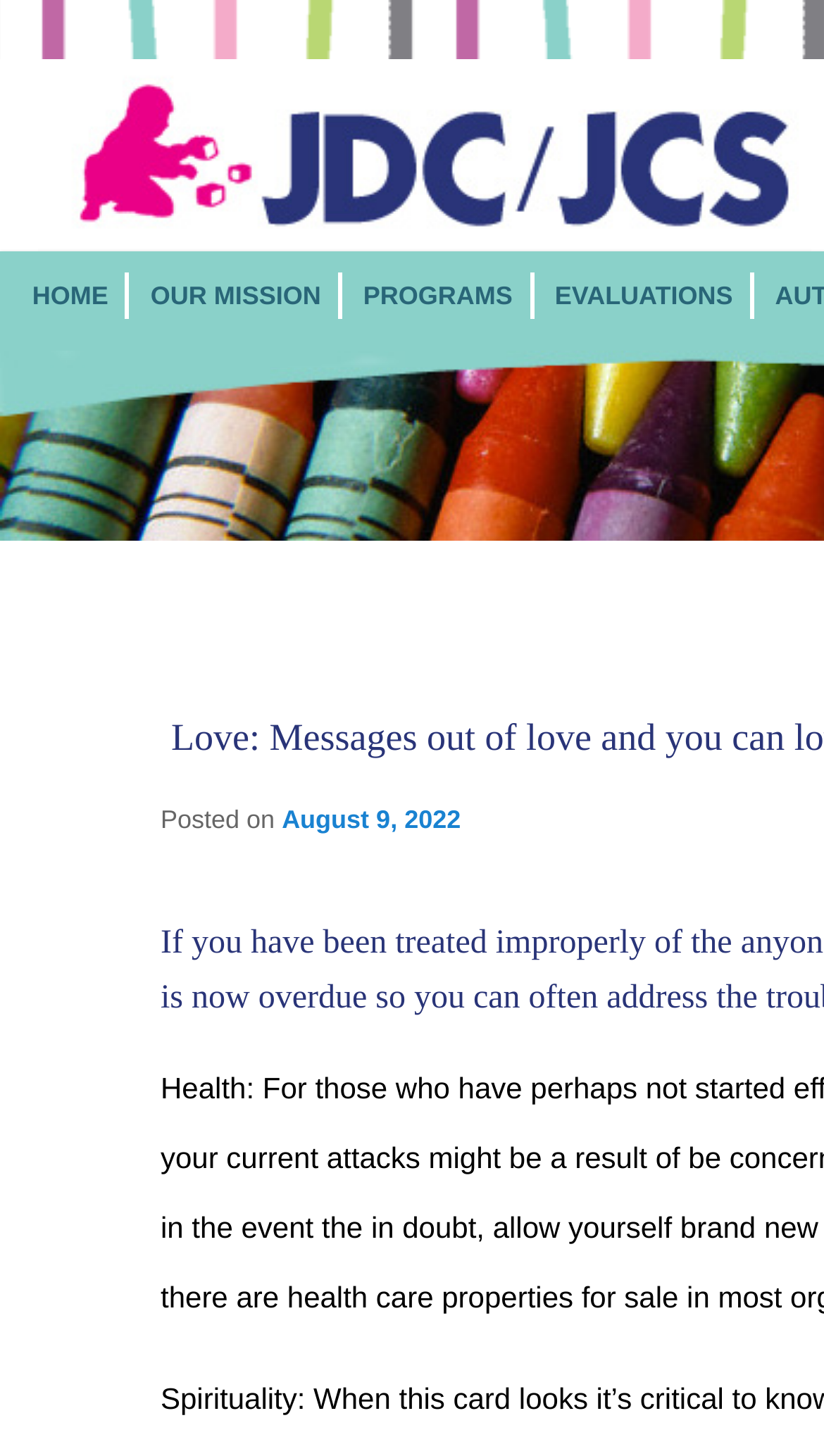Please respond in a single word or phrase: 
How many sections are there on the webpage?

3